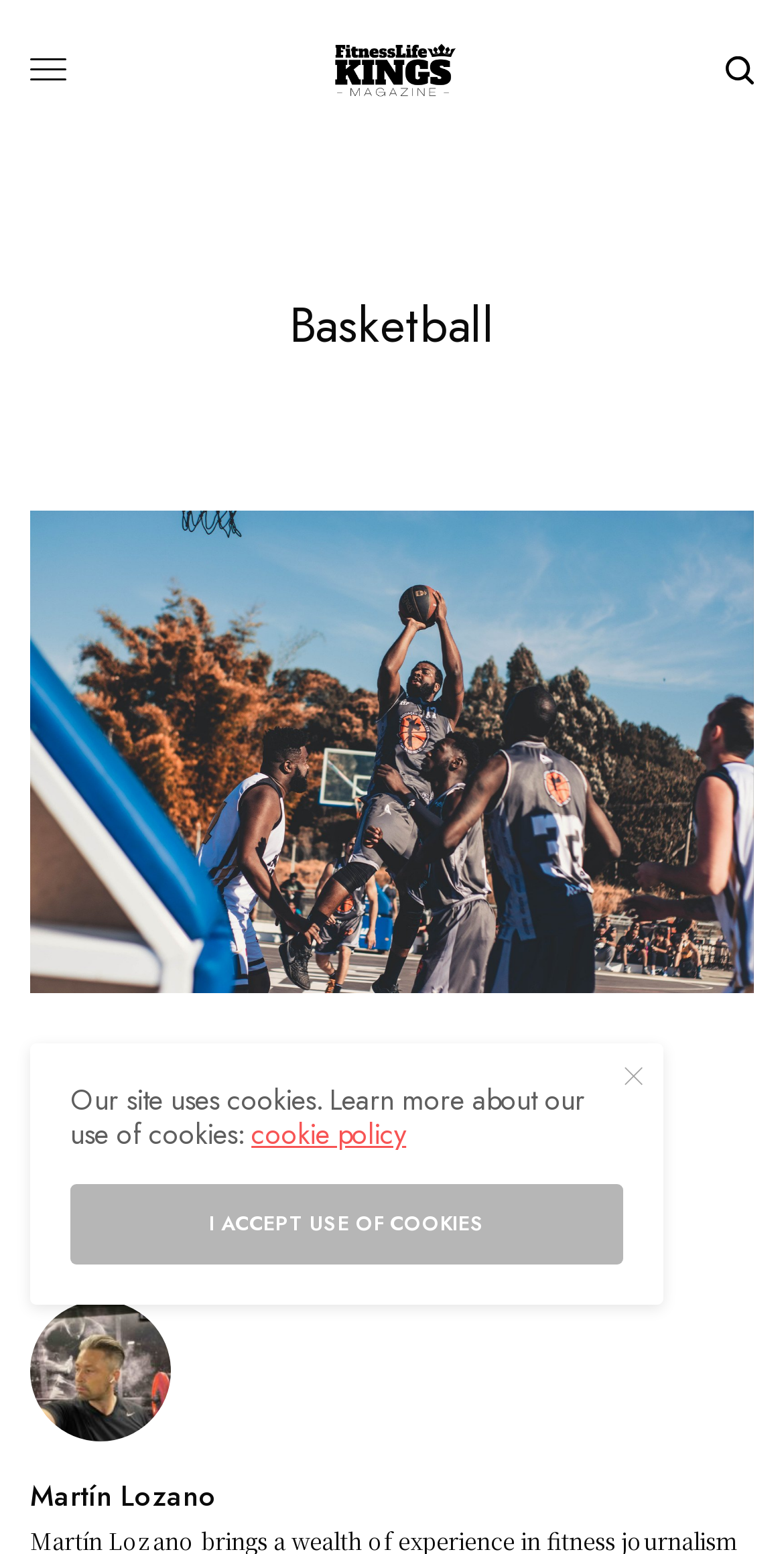Pinpoint the bounding box coordinates of the area that must be clicked to complete this instruction: "View February 2022".

None